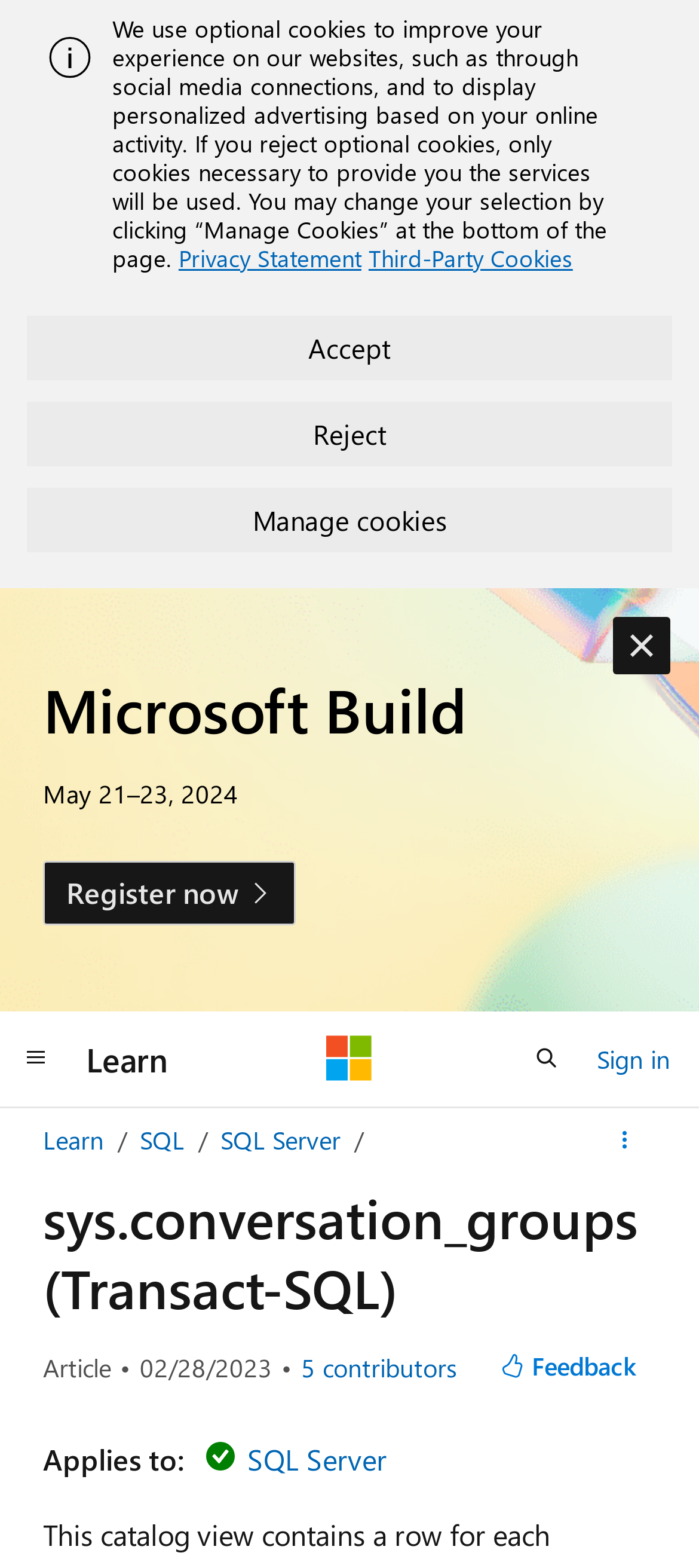Can you determine the bounding box coordinates of the area that needs to be clicked to fulfill the following instruction: "Click the 'View all contributors' button"?

[0.431, 0.863, 0.654, 0.882]